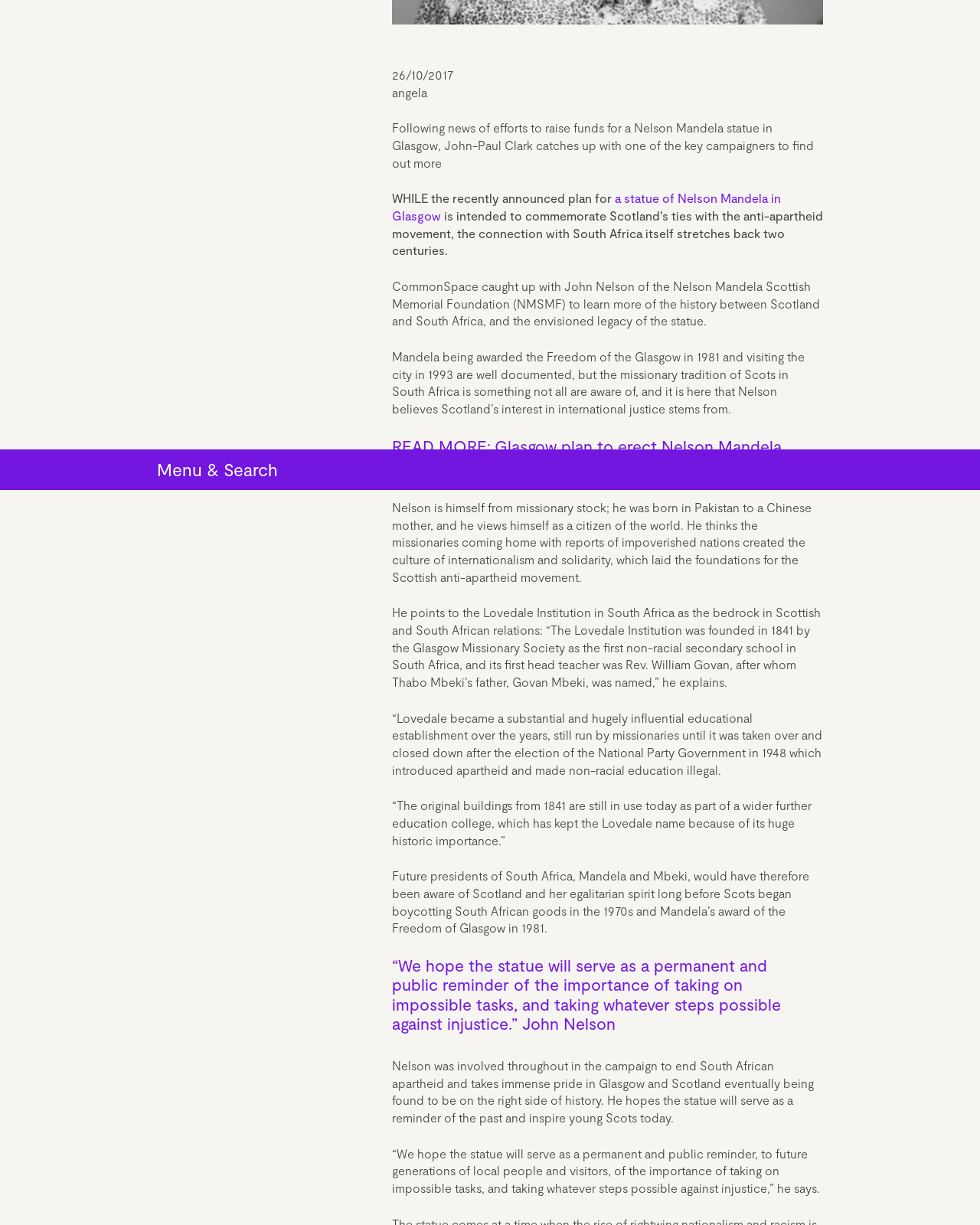Identify the bounding box for the element characterized by the following description: "— Feature".

[0.52, 0.408, 0.66, 0.424]